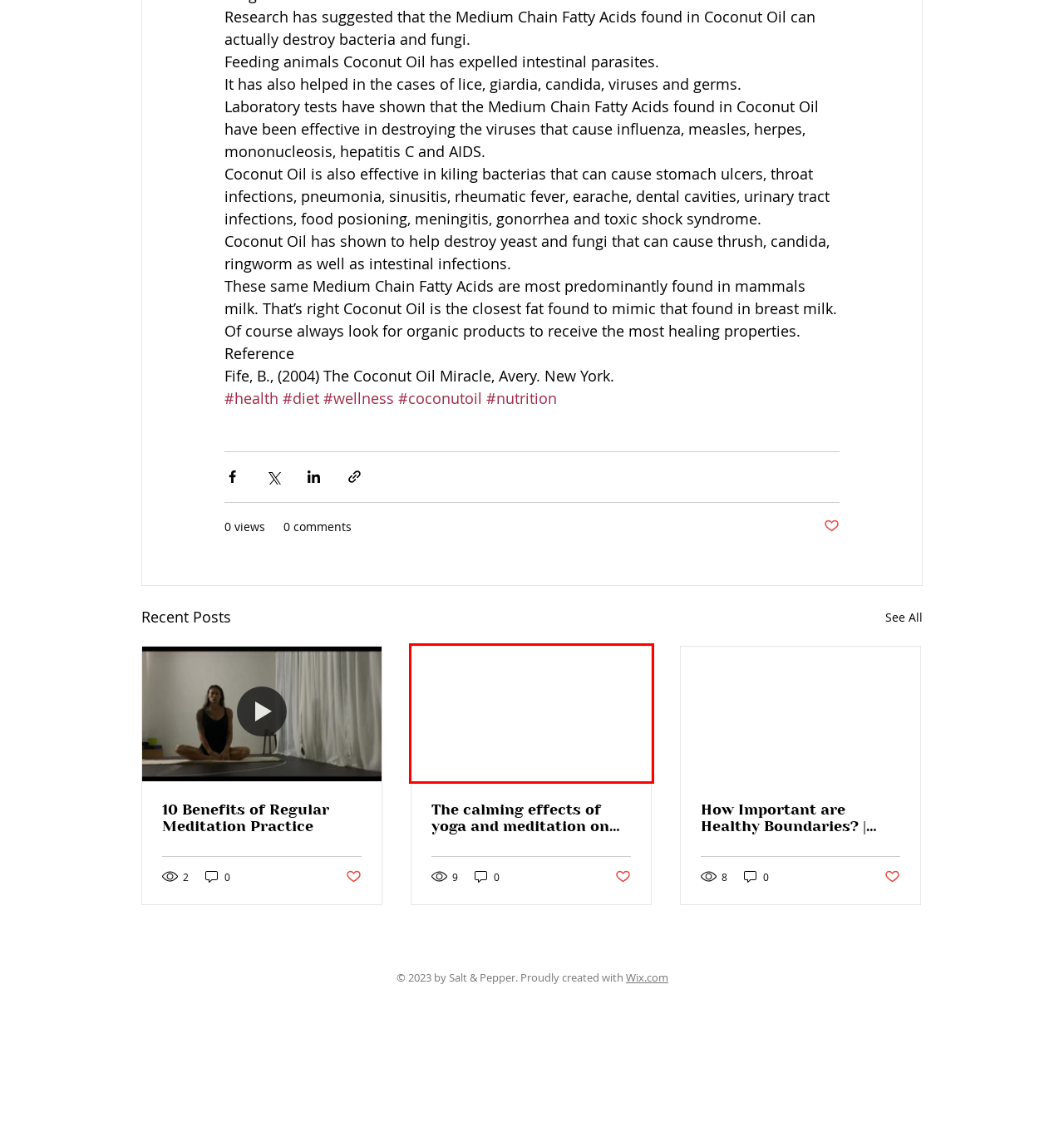You have a screenshot of a webpage, and a red bounding box highlights an element. Select the webpage description that best fits the new page after clicking the element within the bounding box. Options are:
A. The calming effects of yoga and meditation on mental health
B. How Important are Healthy Boundaries? | Enlighten | getAmazin health
C. Ways to Wellness | GetAmazin.Info
D. Shop | GetAmazin.Info
E. Wellness | Getamazin.info
F. Subscribe | GetAmazin.Info
G. 10 Benefits of Regular Meditation Practice
H. Cart | GetAmazin.Info

A